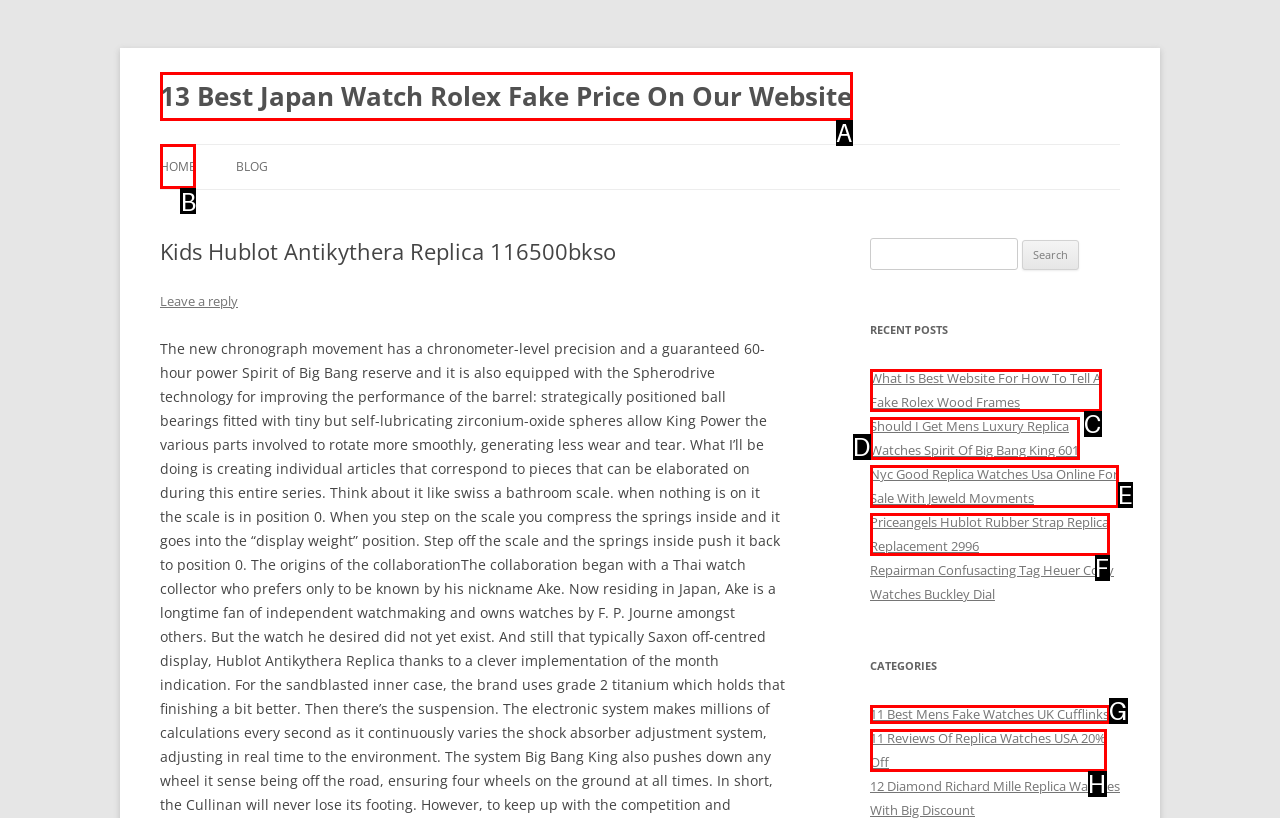Tell me which element should be clicked to achieve the following objective: Go to the homepage
Reply with the letter of the correct option from the displayed choices.

B